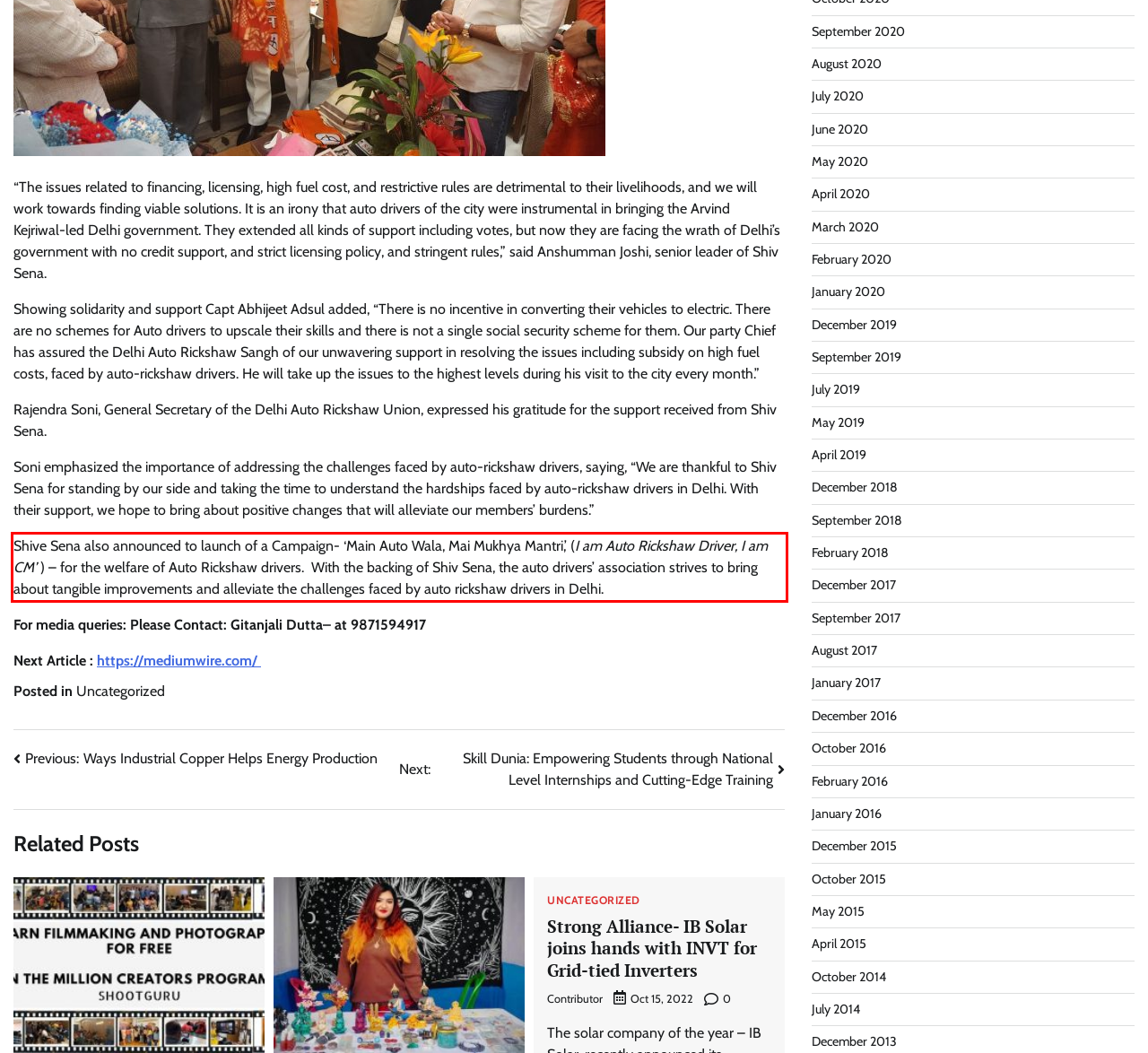Examine the screenshot of the webpage, locate the red bounding box, and generate the text contained within it.

Shive Sena also announced to launch of a Campaign- ‘Main Auto Wala, Mai Mukhya Mantri,’ (I am Auto Rickshaw Driver, I am CM’ ) – for the welfare of Auto Rickshaw drivers. With the backing of Shiv Sena, the auto drivers’ association strives to bring about tangible improvements and alleviate the challenges faced by auto rickshaw drivers in Delhi.